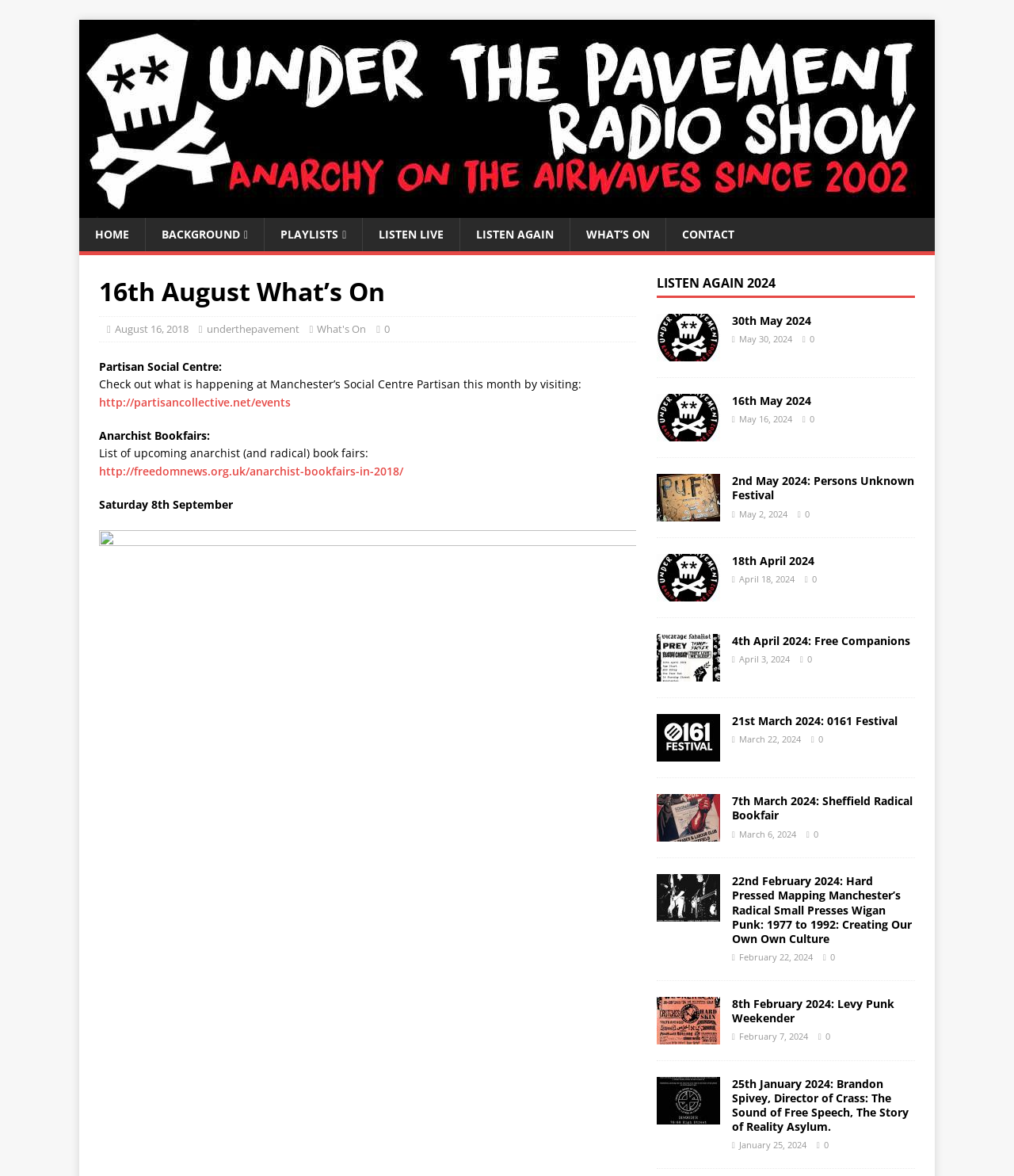Please locate the bounding box coordinates of the element that needs to be clicked to achieve the following instruction: "Listen to the 16th August podcast". The coordinates should be four float numbers between 0 and 1, i.e., [left, top, right, bottom].

[0.647, 0.293, 0.71, 0.306]